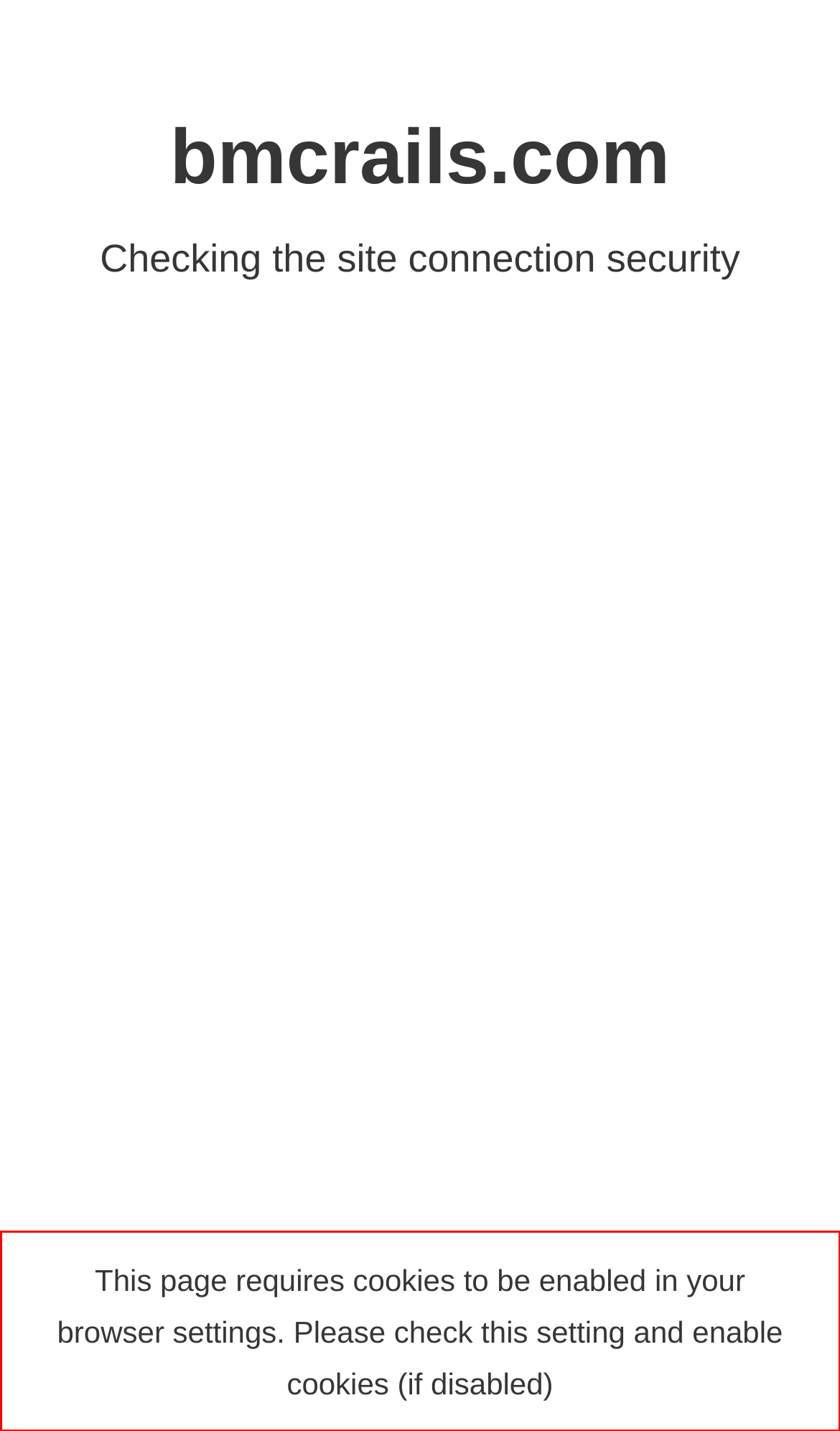You are given a screenshot showing a webpage with a red bounding box. Perform OCR to capture the text within the red bounding box.

This page requires cookies to be enabled in your browser settings. Please check this setting and enable cookies (if disabled)